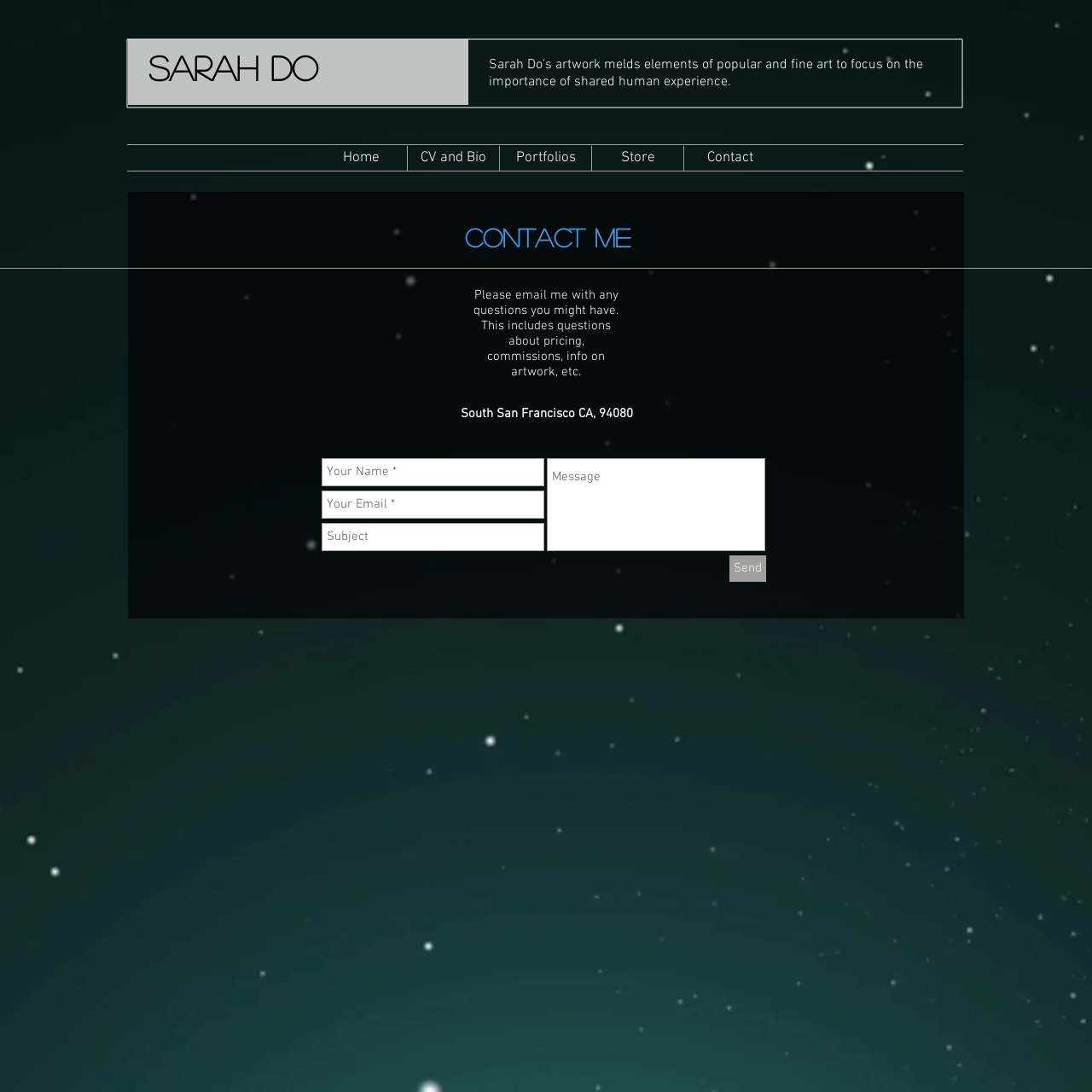Determine the bounding box coordinates of the clickable region to carry out the instruction: "send an email".

[0.668, 0.509, 0.702, 0.533]